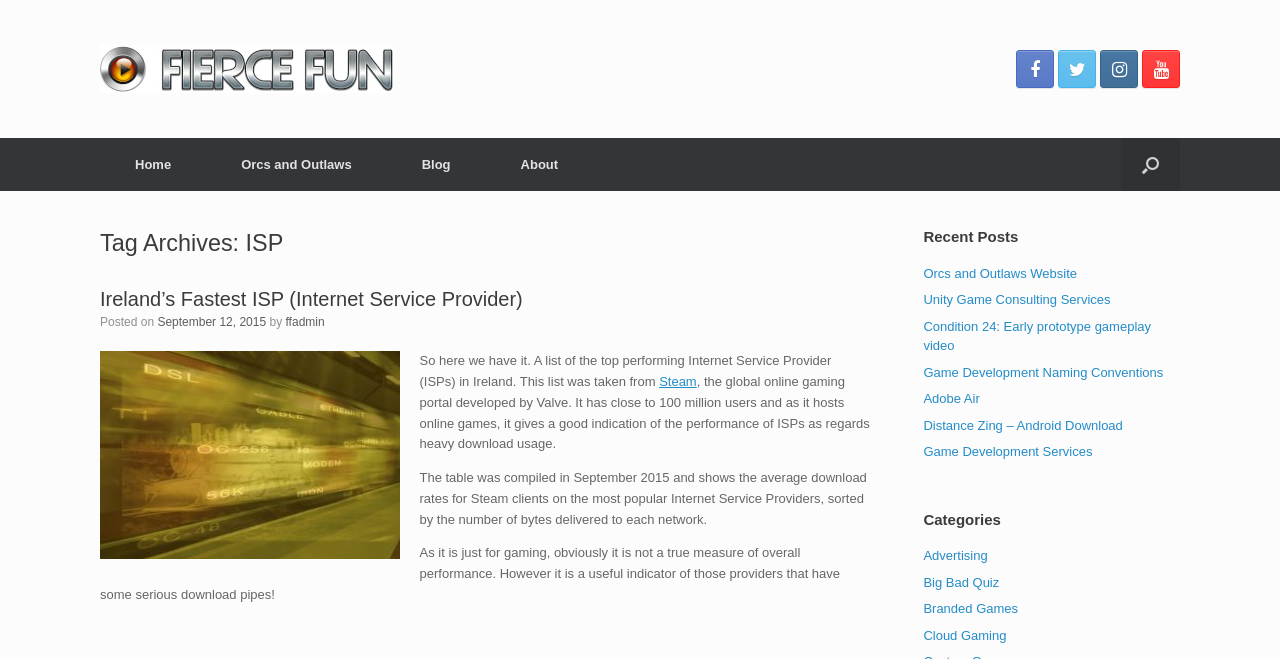Please determine the bounding box coordinates of the element to click in order to execute the following instruction: "Click the Fierce Fun Logo". The coordinates should be four float numbers between 0 and 1, specified as [left, top, right, bottom].

[0.078, 0.068, 0.308, 0.141]